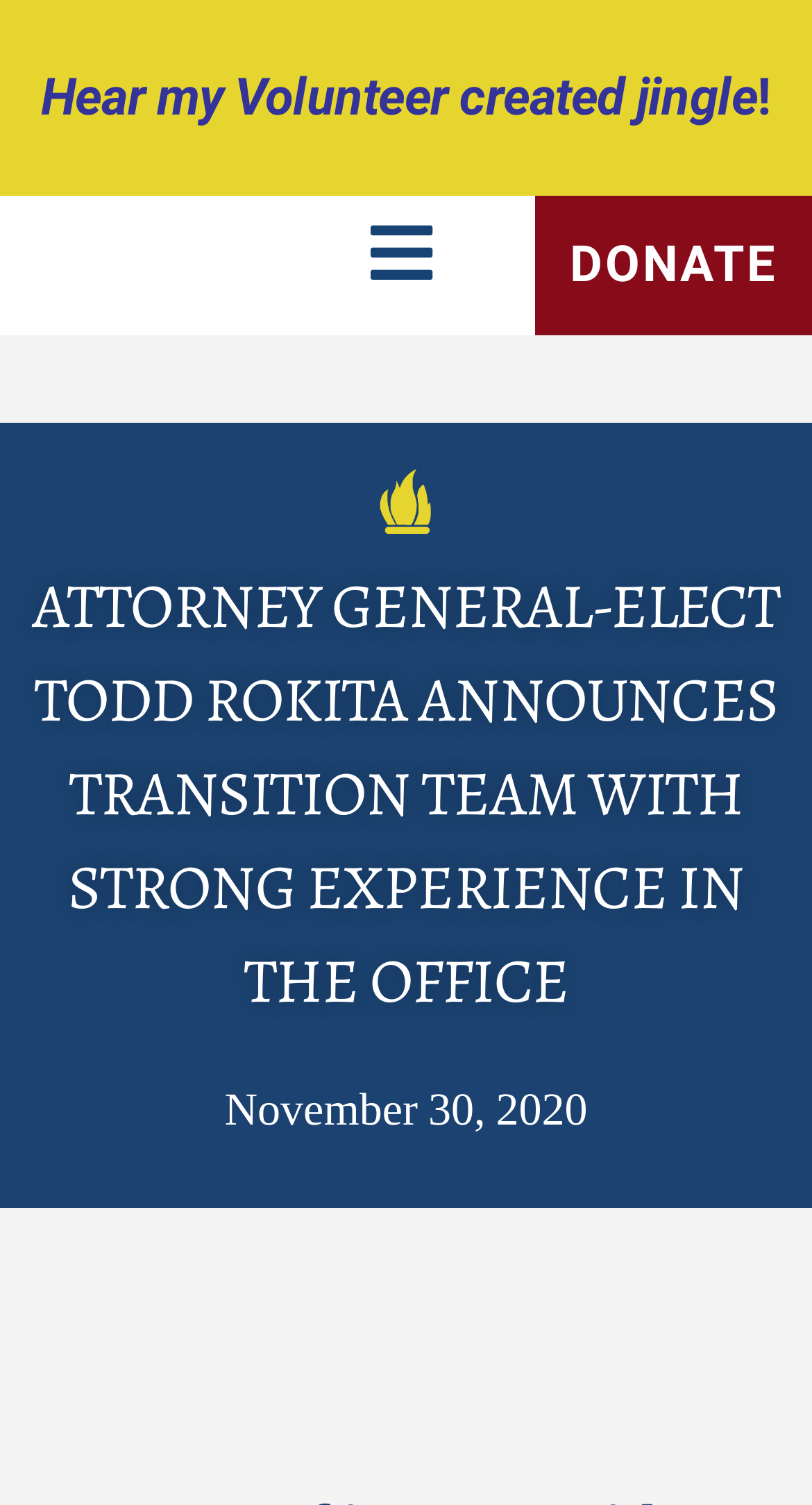What is the purpose of the 'DONATE' link?
Please provide a single word or phrase answer based on the image.

To donate